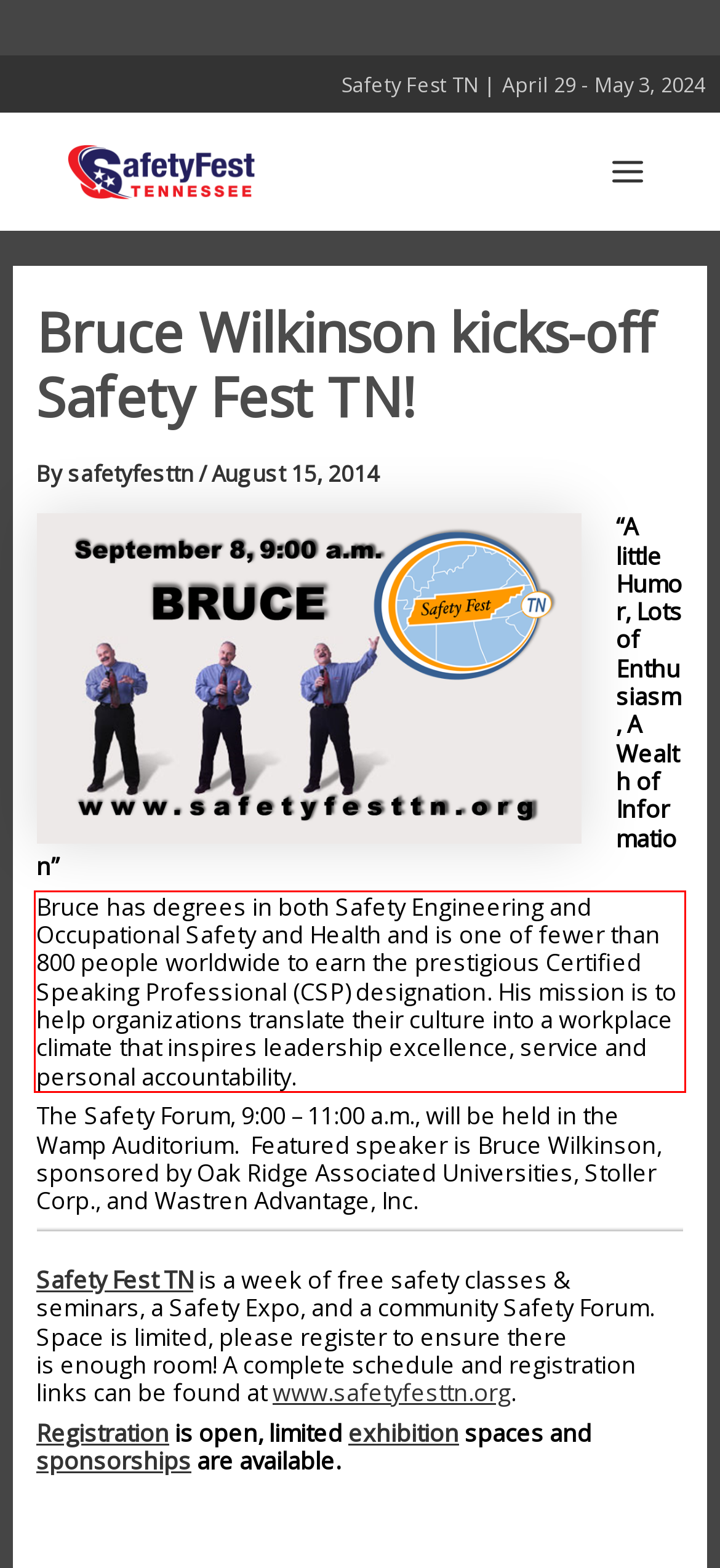Review the webpage screenshot provided, and perform OCR to extract the text from the red bounding box.

Bruce has degrees in both Safety Engineering and Occupational Safety and Health and is one of fewer than 800 people worldwide to earn the prestigious Certified Speaking Professional (CSP) designation. His mission is to help organizations translate their culture into a workplace climate that inspires leadership excellence, service and personal accountability.